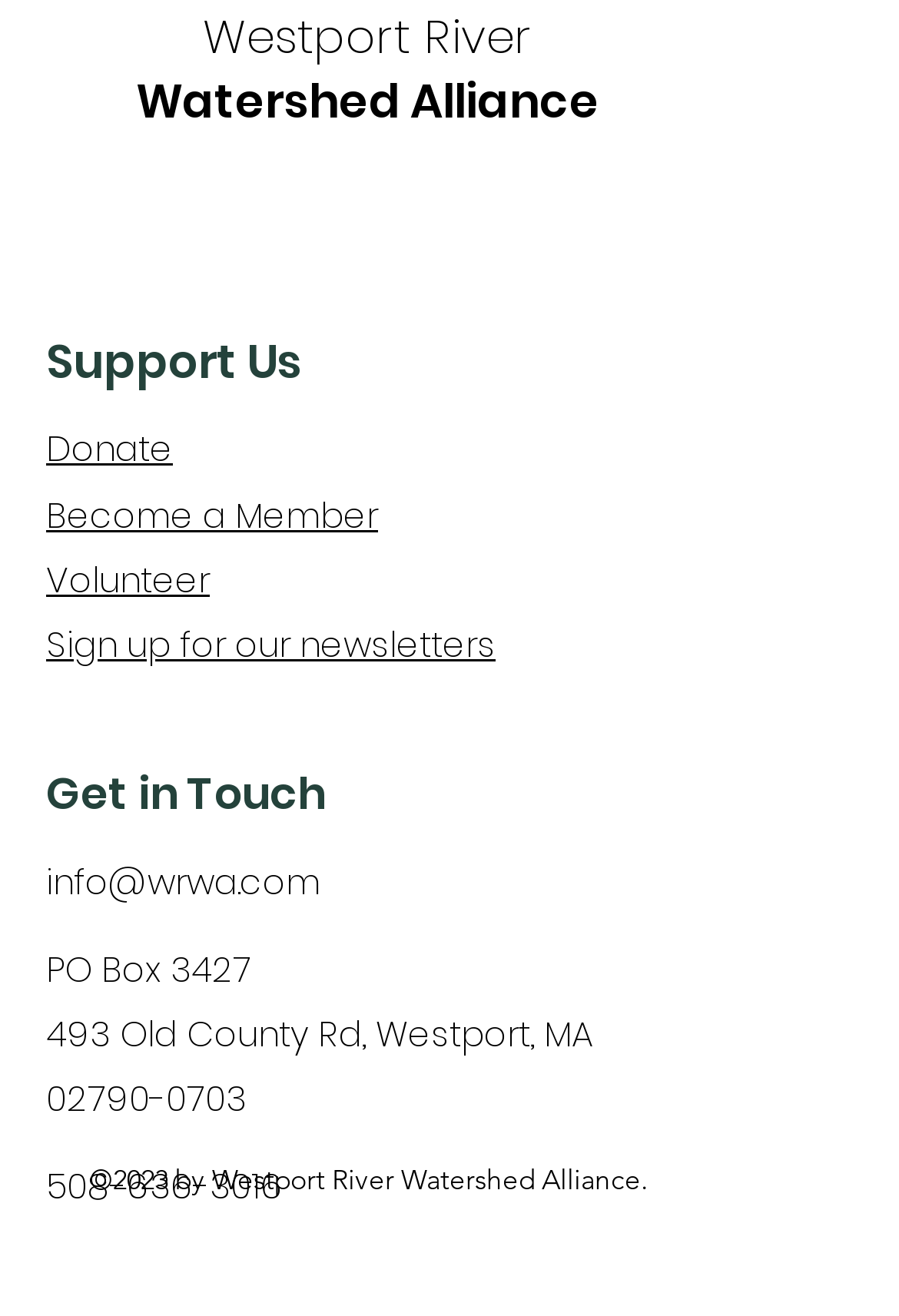Locate the bounding box coordinates of the area you need to click to fulfill this instruction: 'Donate to the organization'. The coordinates must be in the form of four float numbers ranging from 0 to 1: [left, top, right, bottom].

[0.051, 0.323, 0.192, 0.36]